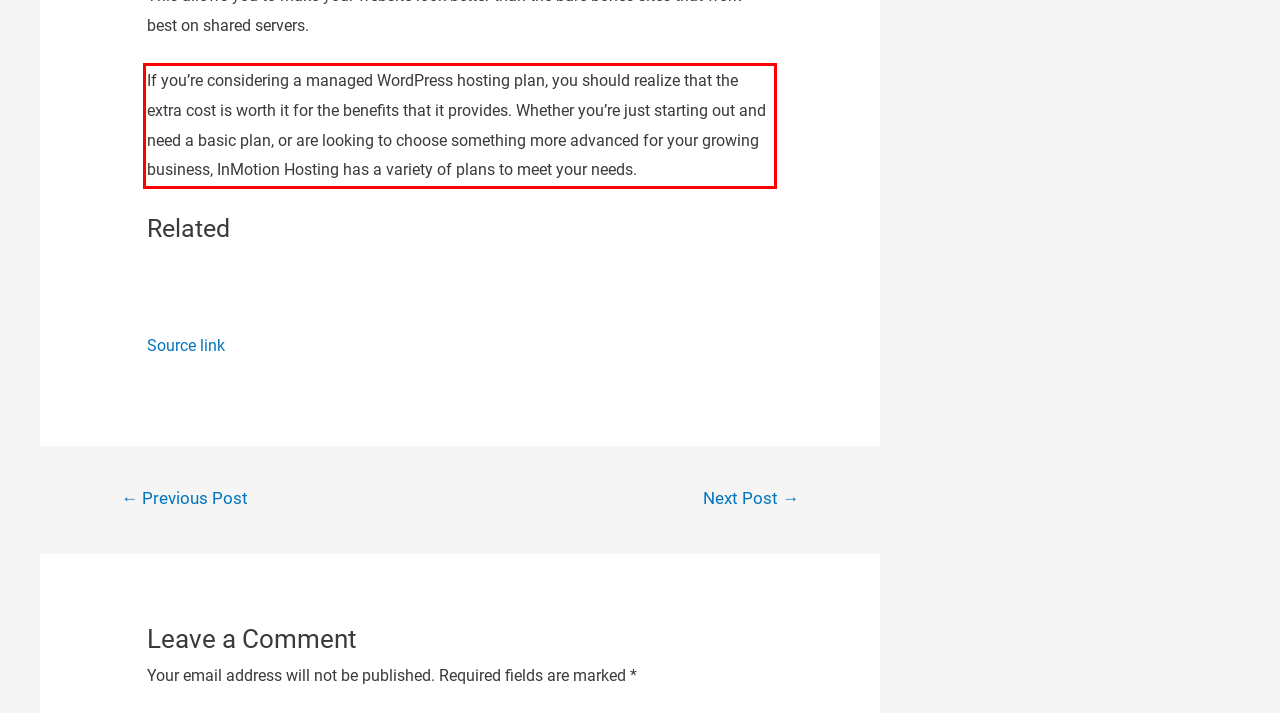Look at the screenshot of the webpage, locate the red rectangle bounding box, and generate the text content that it contains.

If you’re considering a managed WordPress hosting plan, you should realize that the extra cost is worth it for the benefits that it provides. Whether you’re just starting out and need a basic plan, or are looking to choose something more advanced for your growing business, InMotion Hosting has a variety of plans to meet your needs.